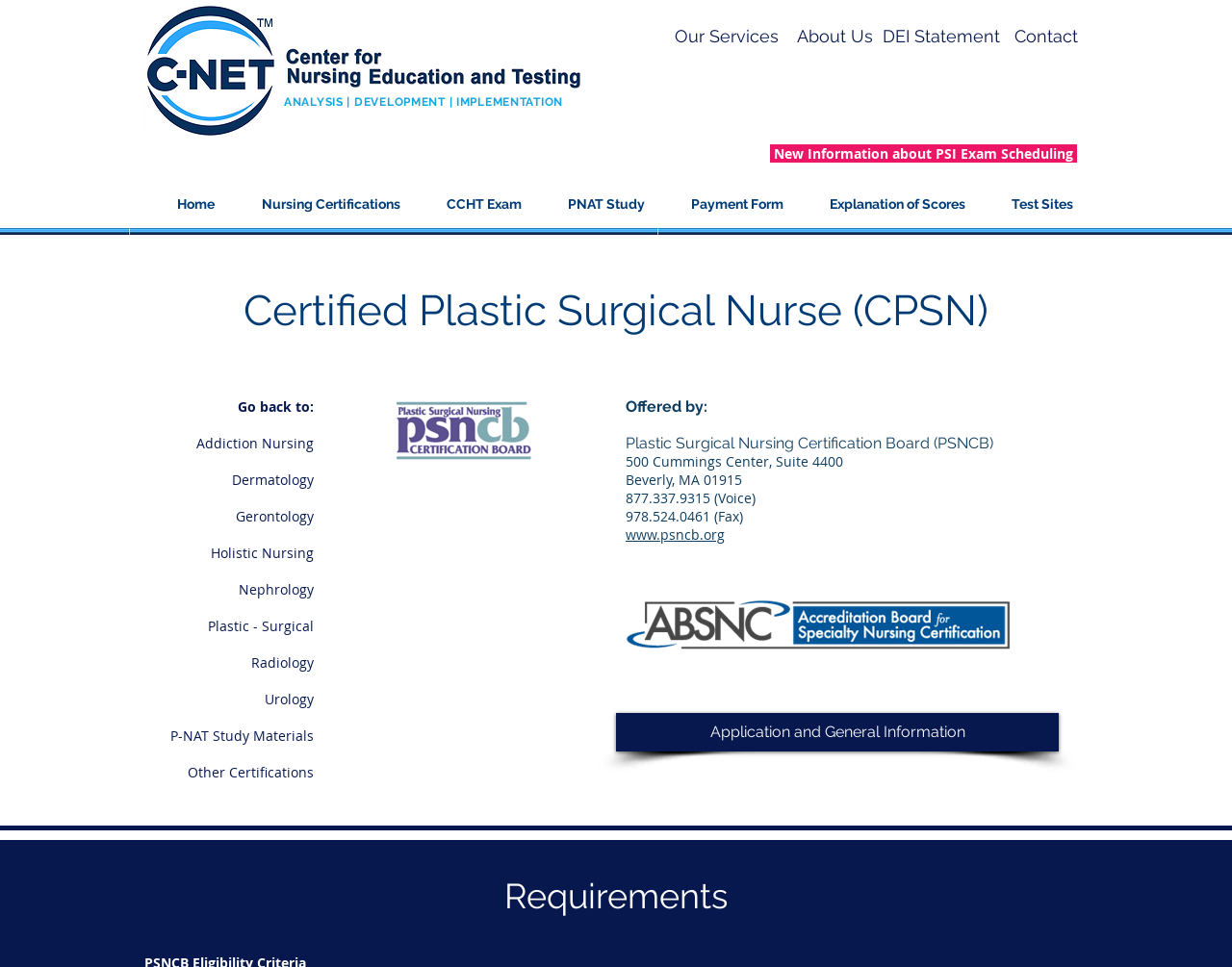Answer the following query with a single word or phrase:
What services does C-Net provide?

Nursing education and testing